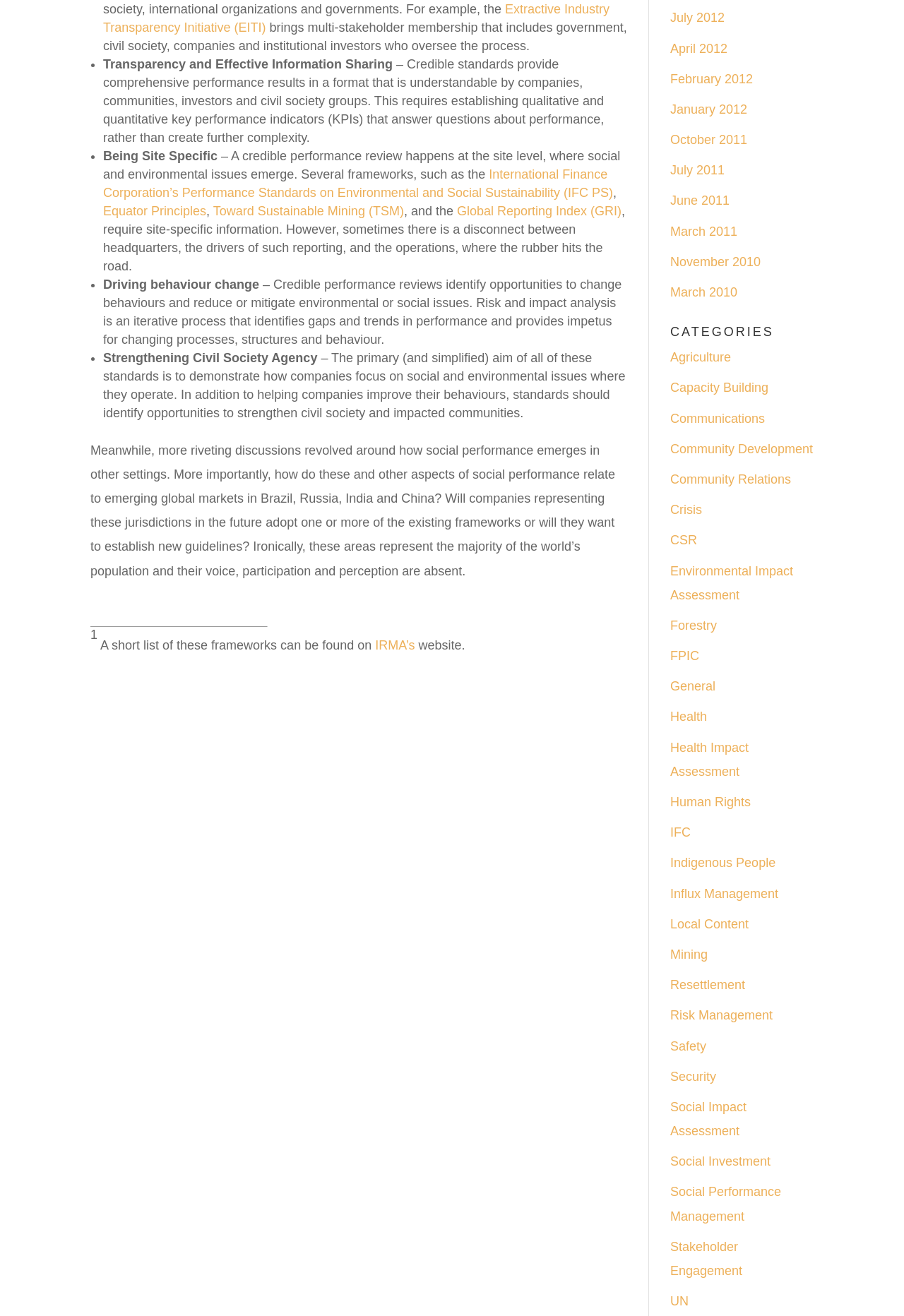Pinpoint the bounding box coordinates of the clickable element needed to complete the instruction: "Search for something". The coordinates should be provided as four float numbers between 0 and 1: [left, top, right, bottom].

None